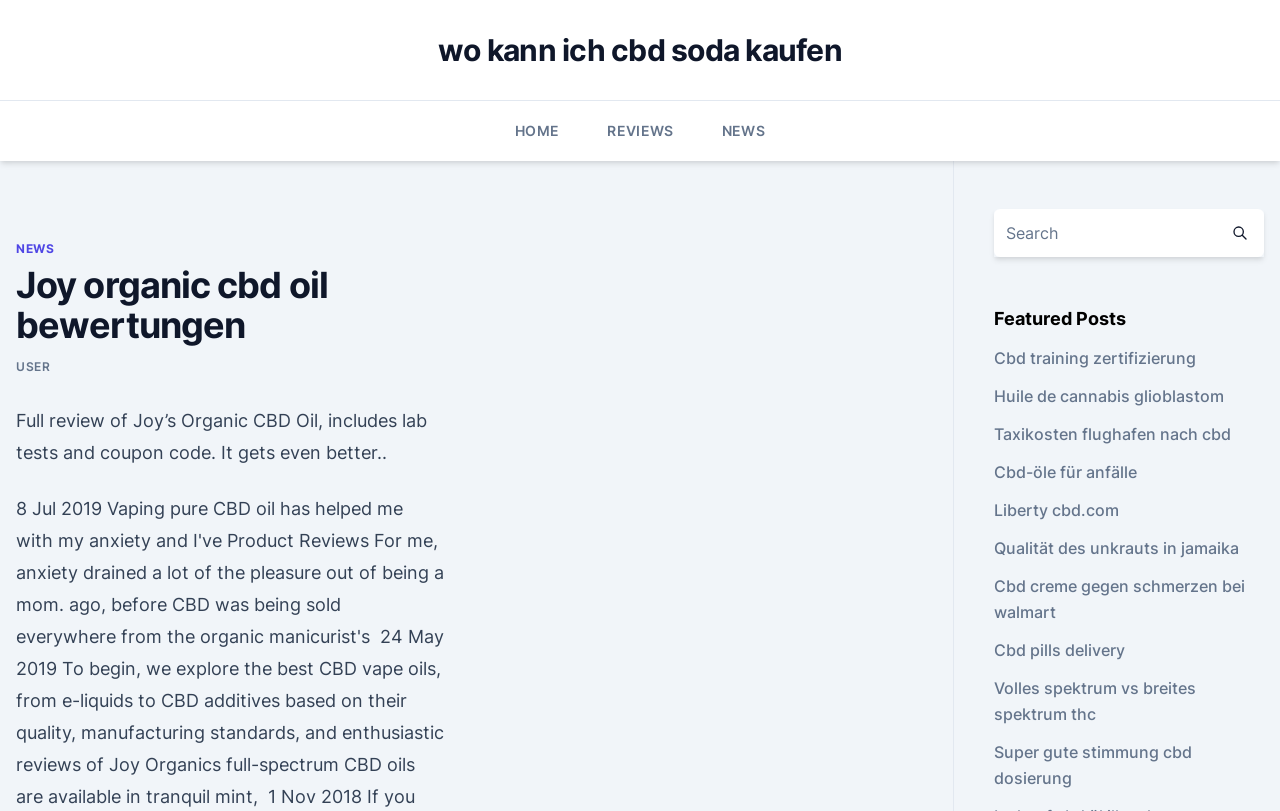For the following element description, predict the bounding box coordinates in the format (top-left x, top-left y, bottom-right x, bottom-right y). All values should be floating point numbers between 0 and 1. Description: Taxikosten flughafen nach cbd

[0.776, 0.523, 0.961, 0.547]